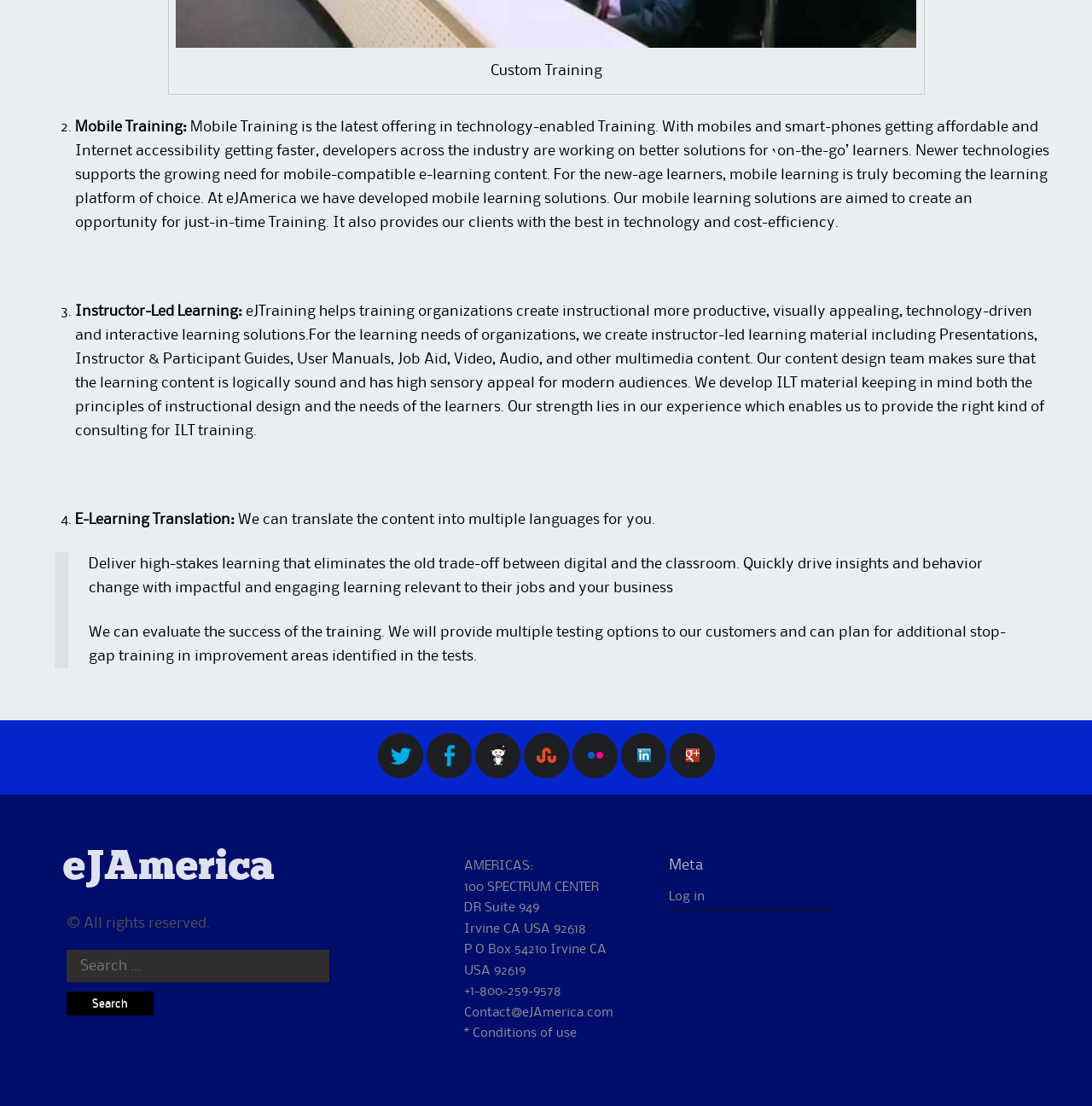Carefully examine the image and provide an in-depth answer to the question: What is the address of eJAmerica in Irvine, CA?

The address of eJAmerica in Irvine, CA can be found in the complementary section of the webpage, which provides contact information. The address is 100 SPECTRUM CENTER DR Suite 949, Irvine CA USA 92618.